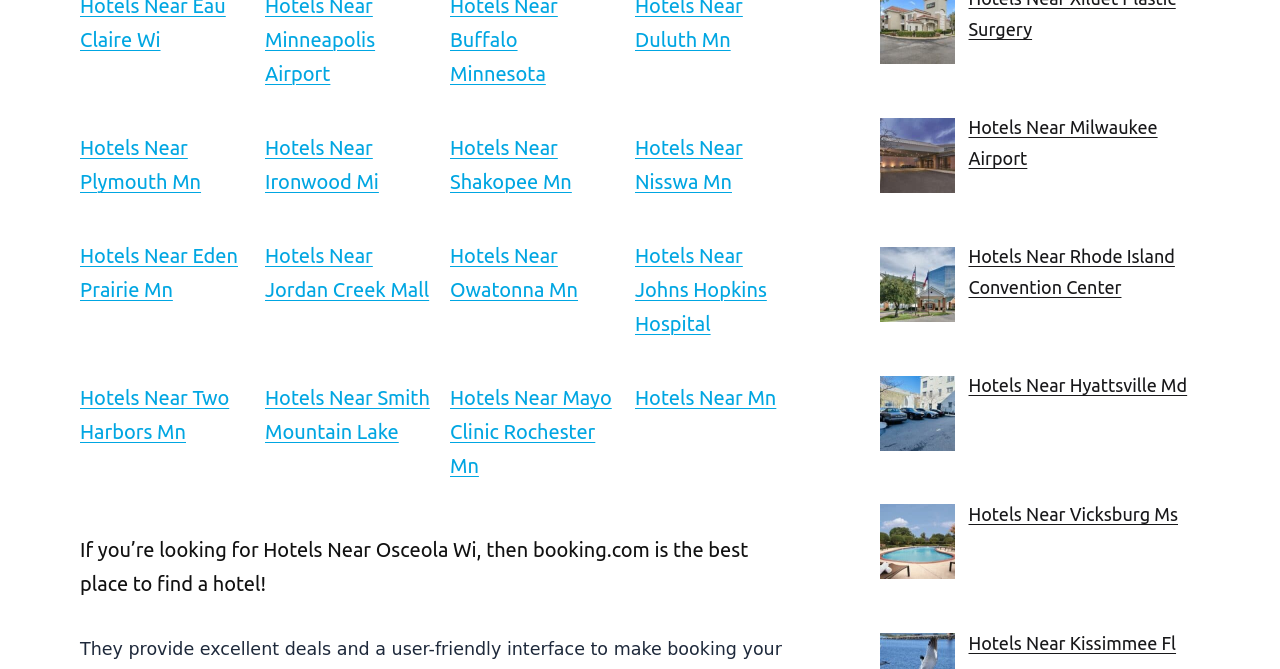Identify the coordinates of the bounding box for the element that must be clicked to accomplish the instruction: "Check hotels near Kissimmee Fl".

[0.757, 0.946, 0.919, 0.976]